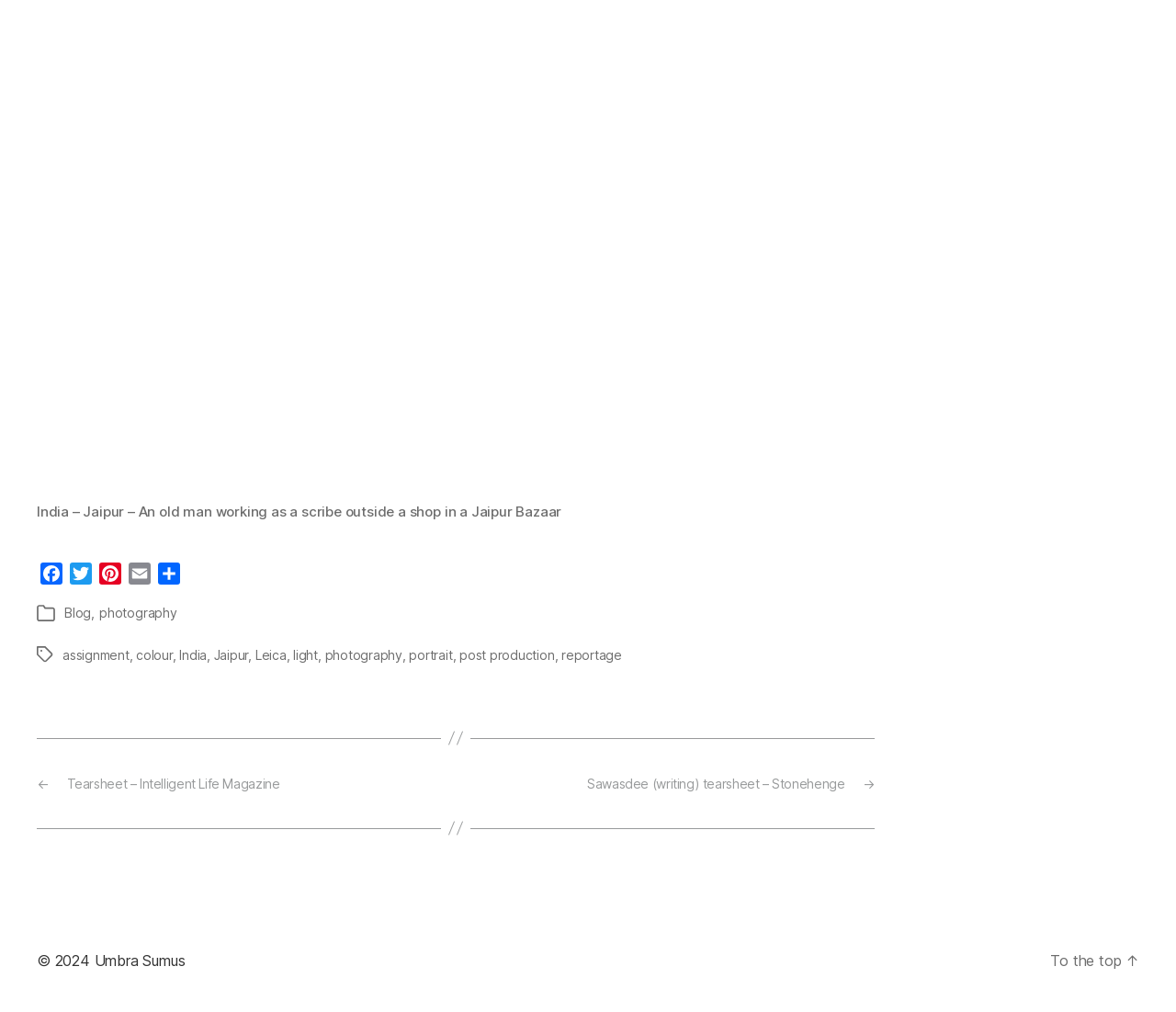What is the category of the blog post?
Please analyze the image and answer the question with as much detail as possible.

The category of the blog post can be determined by looking at the links provided under the 'Categories' section, which include 'Blog' and 'photography'.